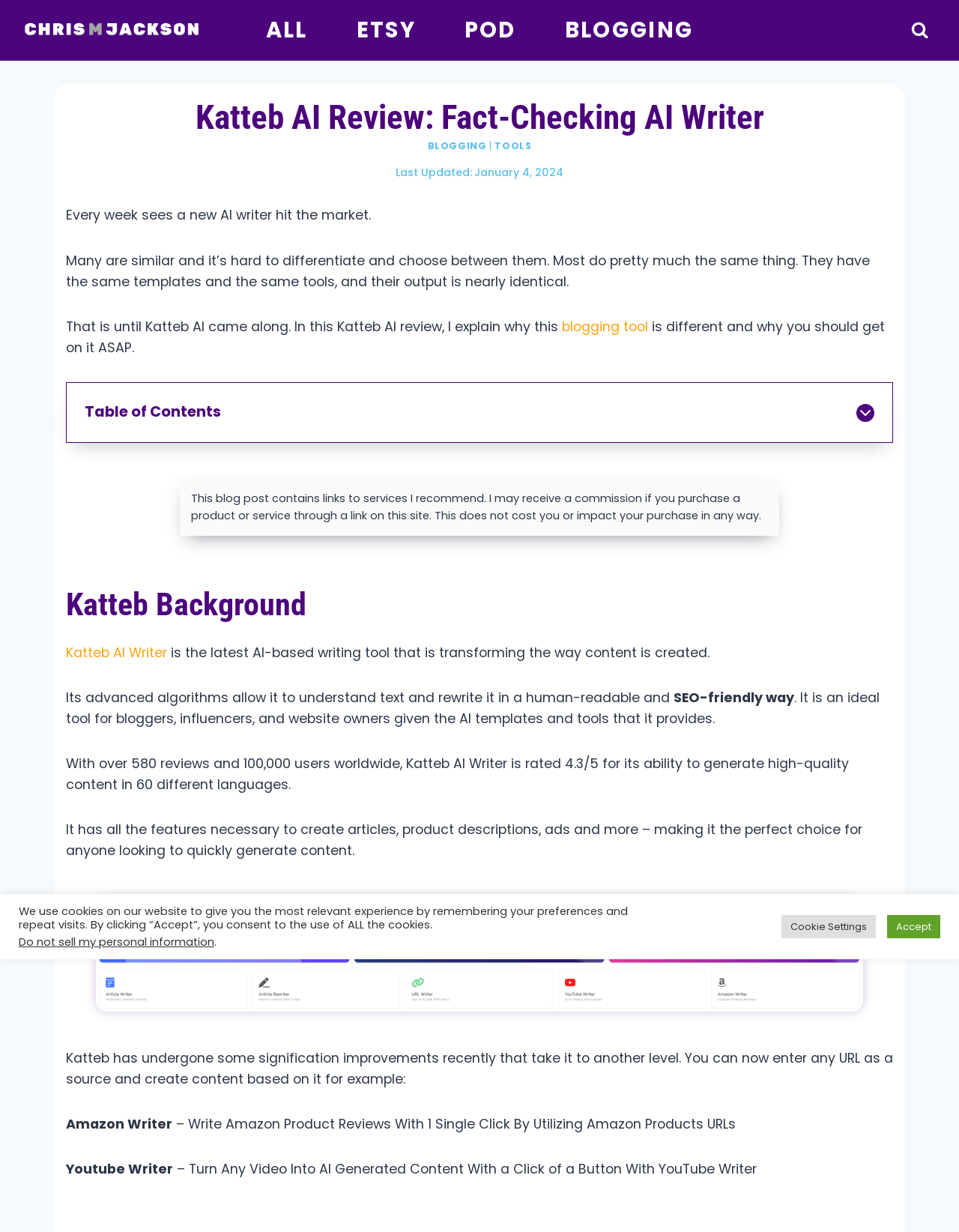Please specify the bounding box coordinates of the region to click in order to perform the following instruction: "View the 'Katteb Background' section".

[0.088, 0.346, 0.243, 0.363]